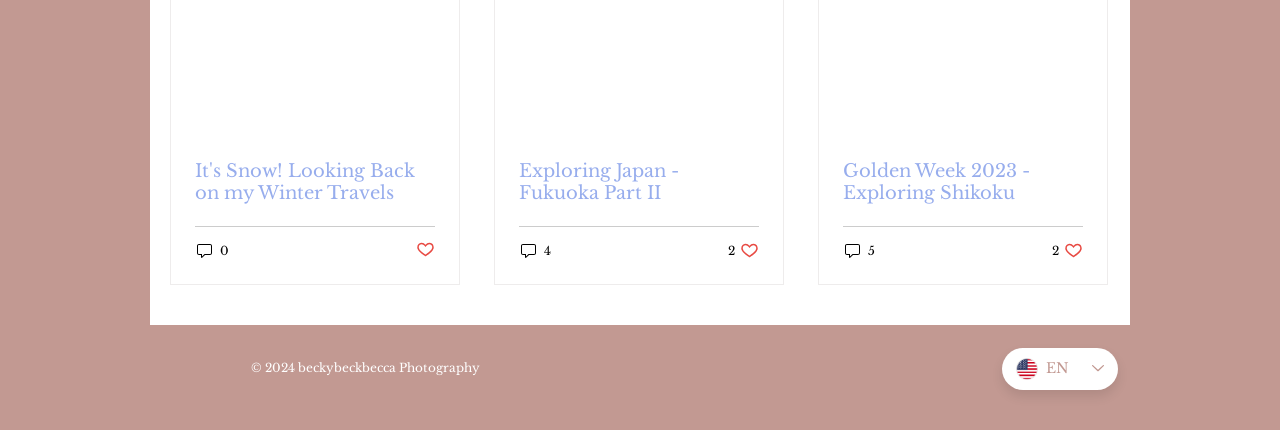Kindly determine the bounding box coordinates of the area that needs to be clicked to fulfill this instruction: "Like the post 'Exploring Japan - Fukuoka Part II'".

[0.569, 0.561, 0.593, 0.605]